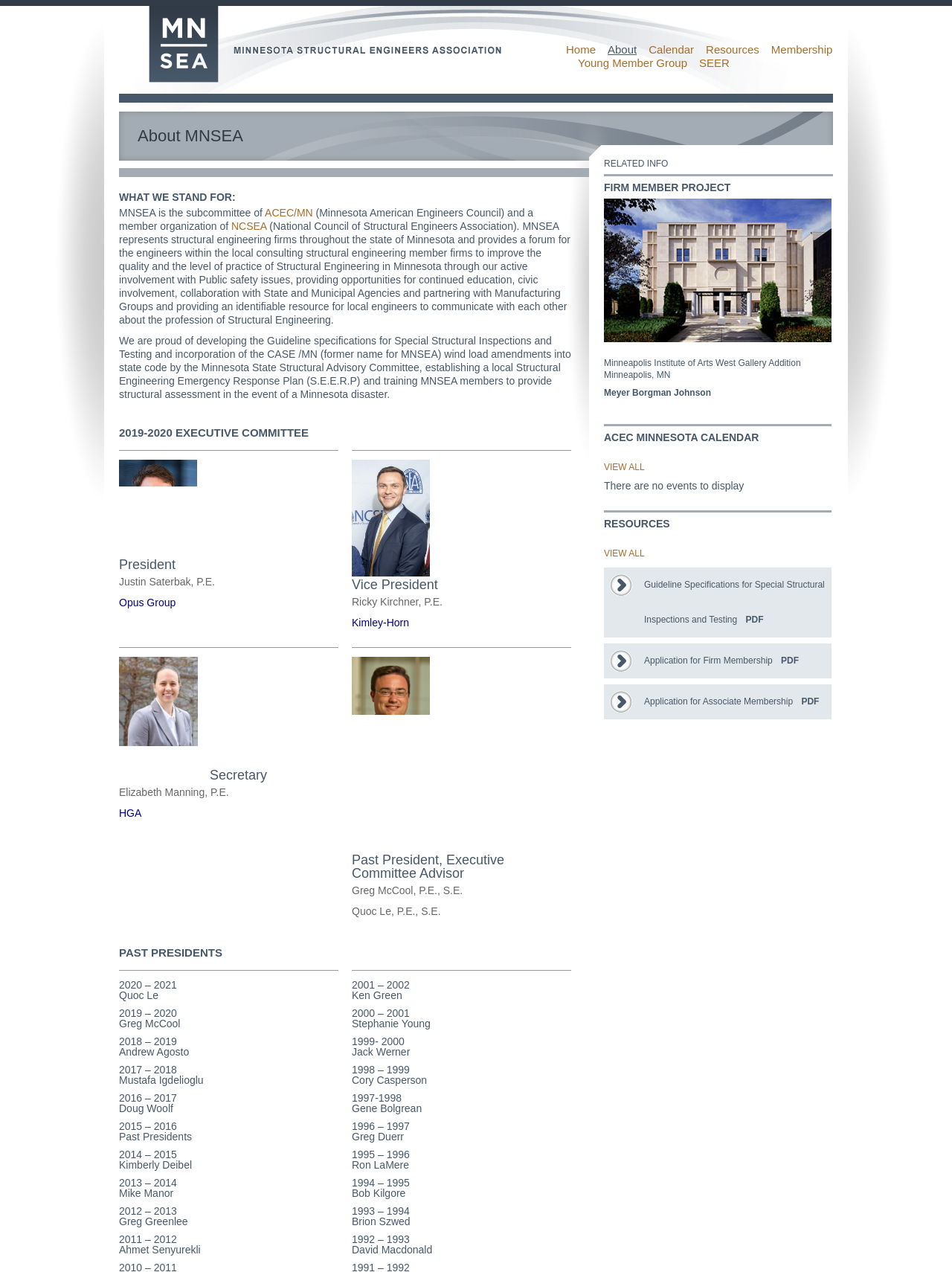What is the purpose of MNSEA?
We need a detailed and exhaustive answer to the question. Please elaborate.

According to the webpage, MNSEA represents structural engineering firms throughout the state of Minnesota and provides a forum for the engineers within the local consulting structural engineering member firms to improve the quality and the level of practice of Structural Engineering in Minnesota through their active involvement with Public safety issues, providing opportunities for continued education, civic involvement, collaboration with State and Municipal Agencies and partnering with Manufacturing Groups.